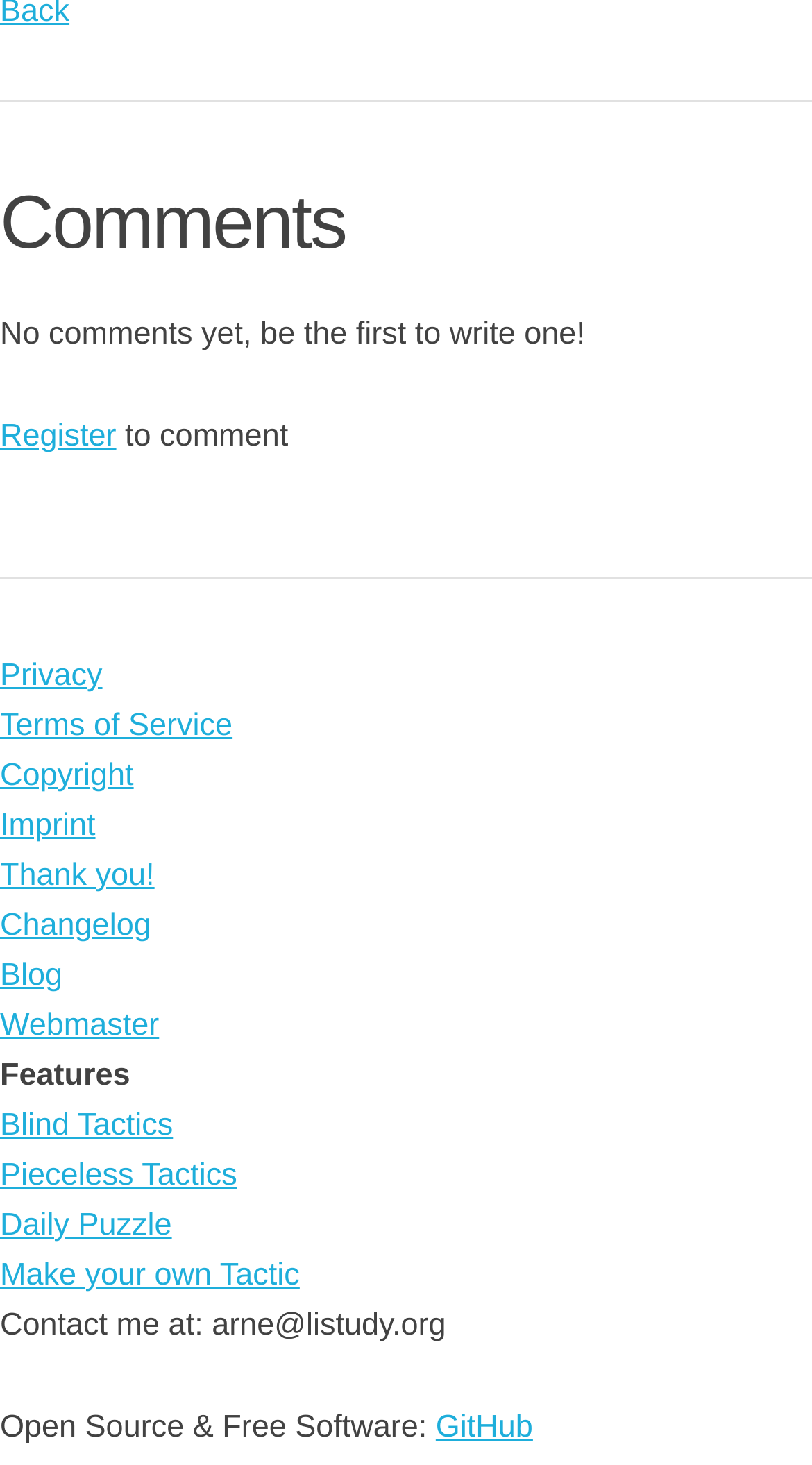Using the description: "About", identify the bounding box of the corresponding UI element in the screenshot.

None